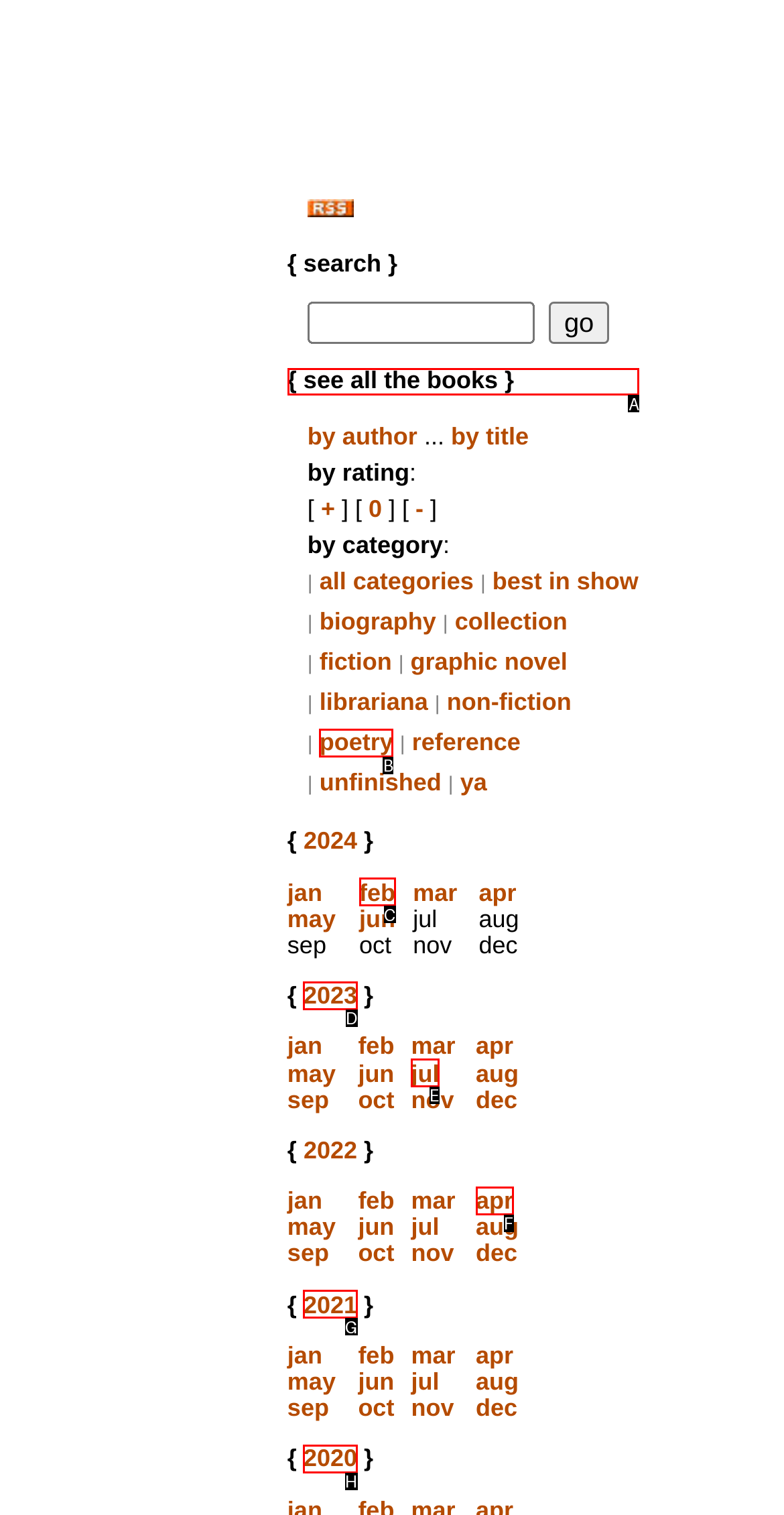Select the HTML element that should be clicked to accomplish the task: see all the books Reply with the corresponding letter of the option.

A